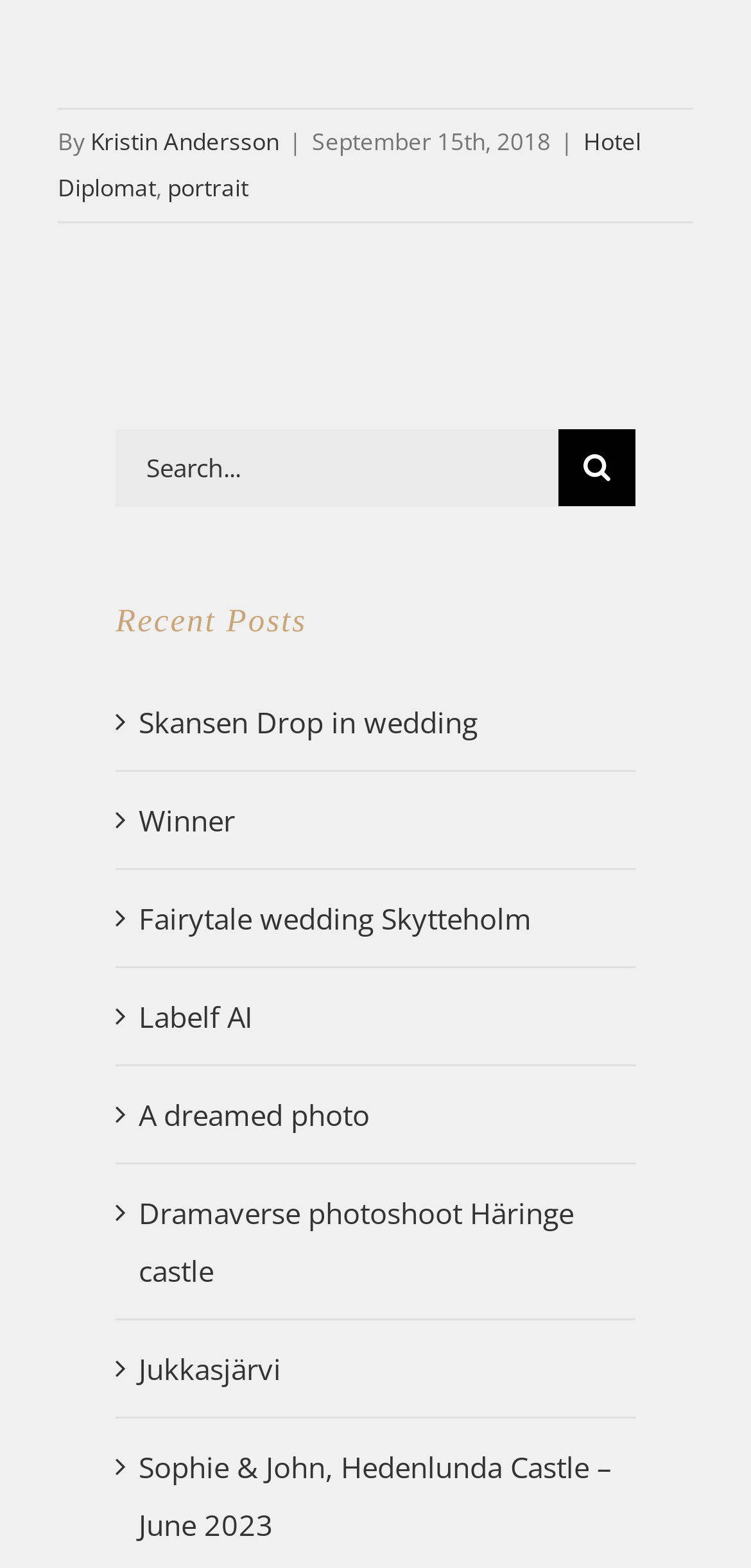Respond to the following question using a concise word or phrase: 
What is the purpose of the search box?

To search for posts